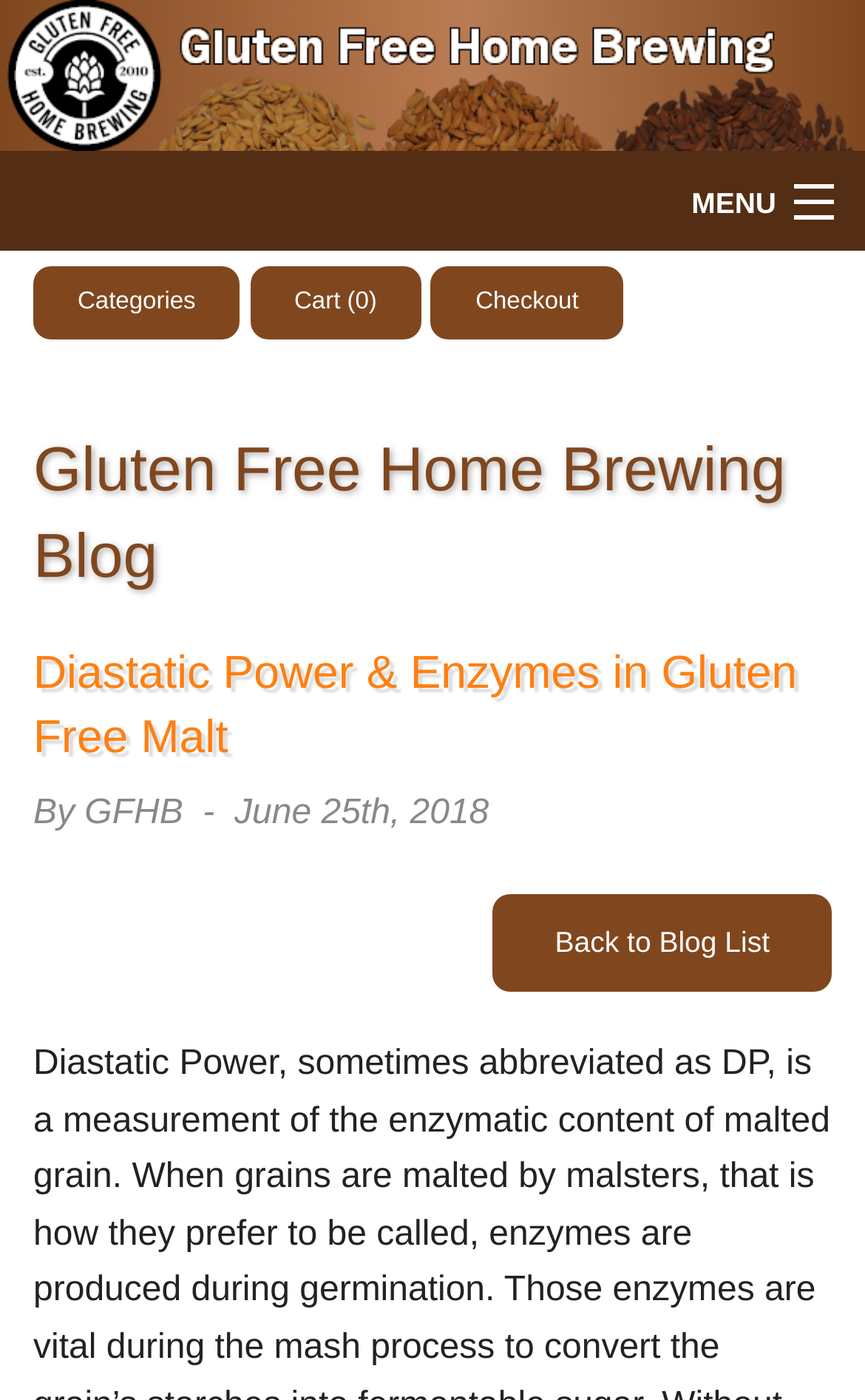What is the title of the current blog post?
Please provide a detailed and comprehensive answer to the question.

I determined the answer by looking at the heading element with the text 'Diastatic Power & Enzymes in Gluten Free Malt' which is located at the top of the webpage, indicating that it is the title of the current blog post.